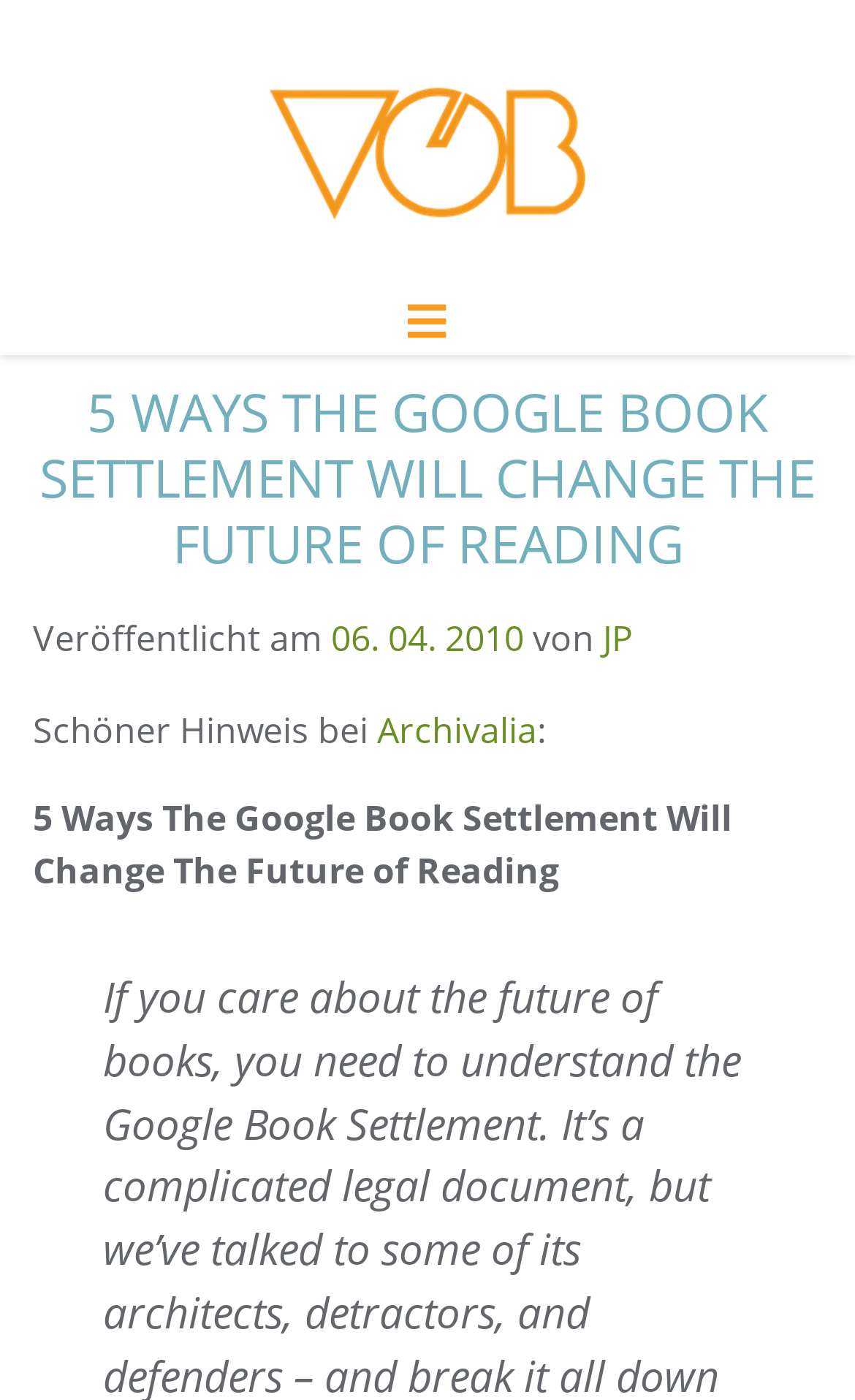Based on the image, provide a detailed and complete answer to the question: 
What is the source of the article?

The source of the article is Archivalia, which is a link located below the heading, with a bounding box coordinate of [0.441, 0.504, 0.628, 0.538]. It is part of the text 'Schöner Hinweis bei Archivalia'.